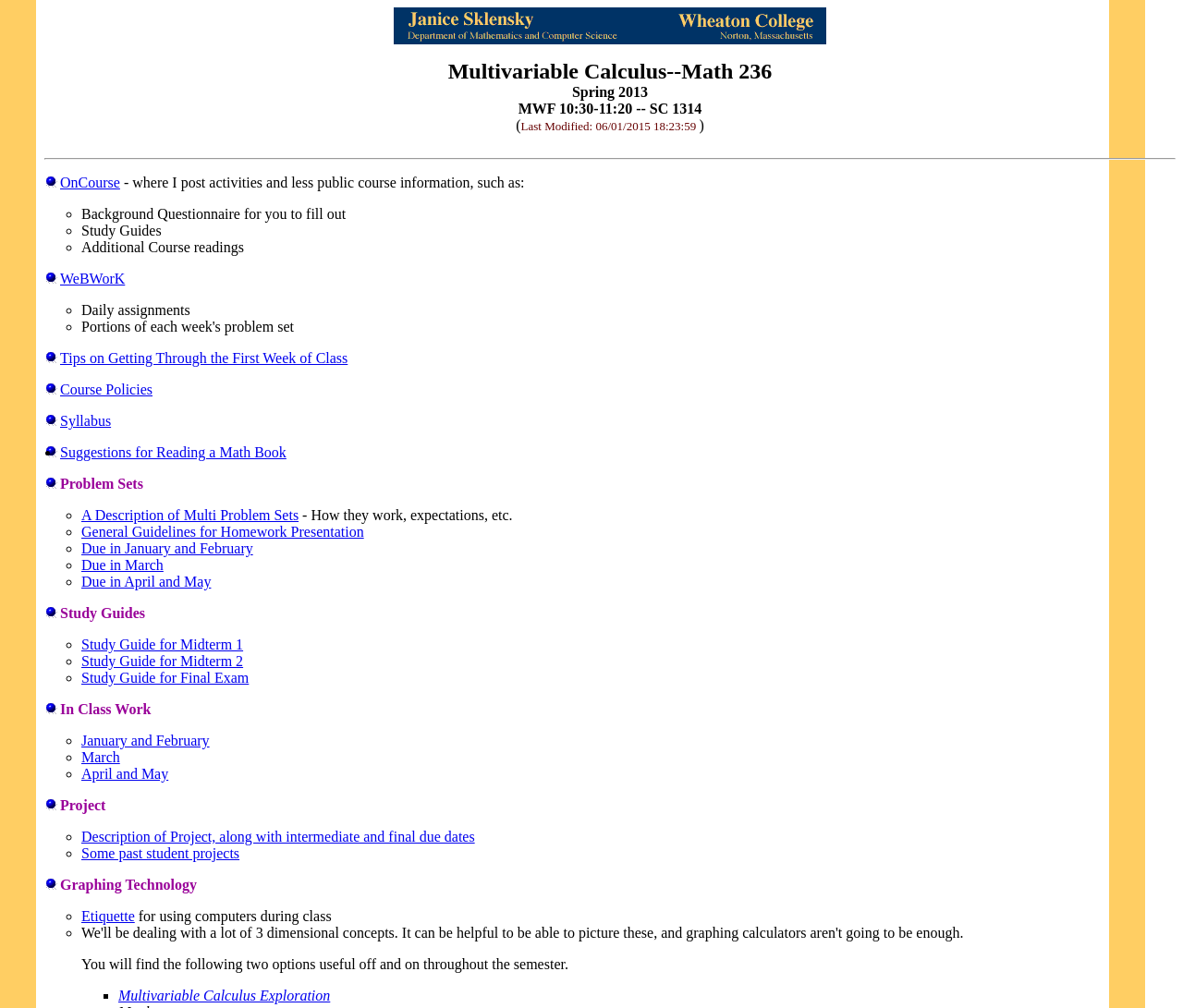Based on the image, please elaborate on the answer to the following question:
What is the Graphing Technology section about?

The Graphing Technology section is about etiquette for using computers during class, as indicated by the link 'Etiquette' and the adjacent StaticText element 'for using computers during class'.